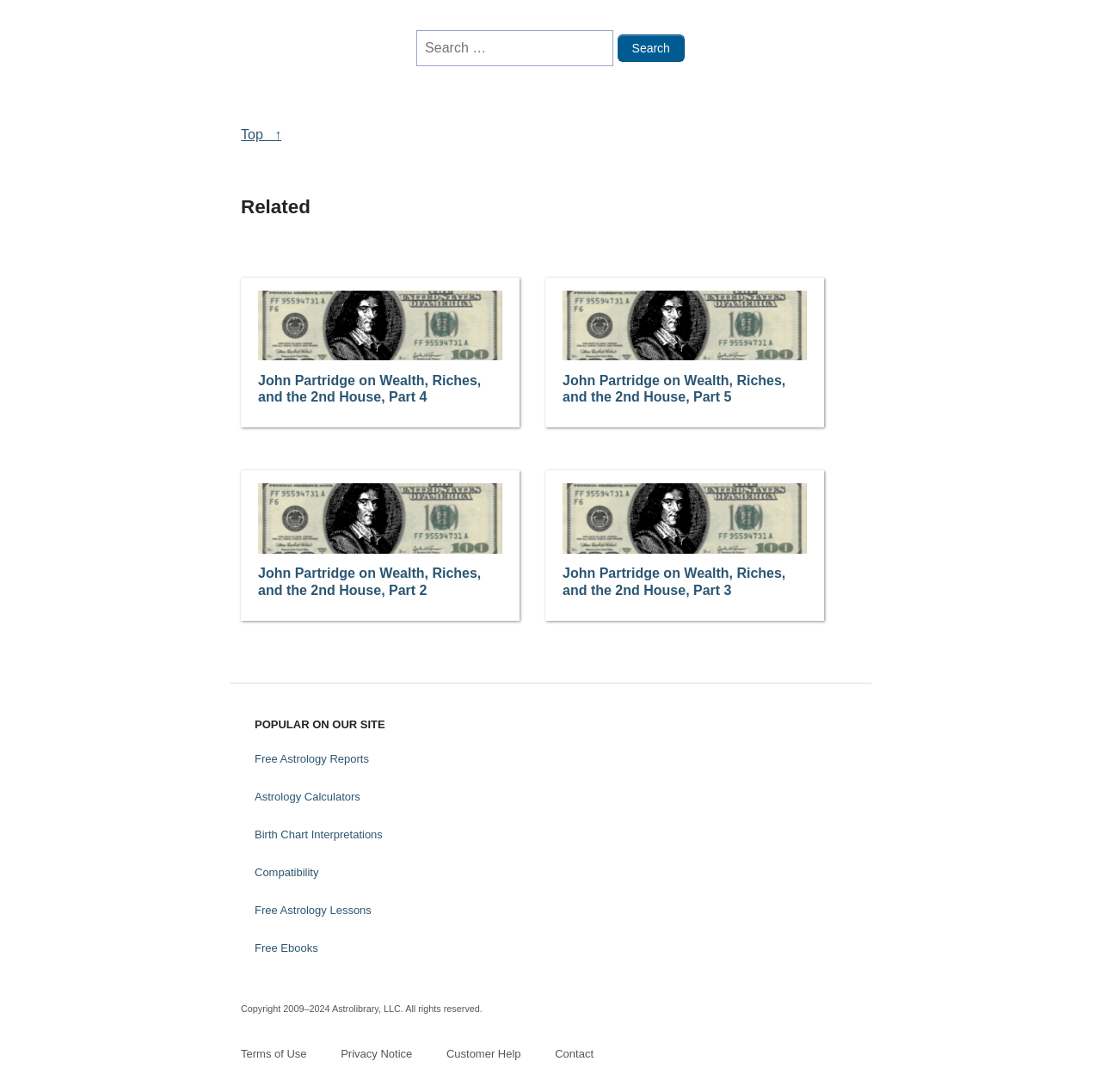What is the category of the links under 'POPULAR ON OUR SITE'?
Kindly answer the question with as much detail as you can.

The links under 'POPULAR ON OUR SITE' include 'Free Astrology Reports', 'Astrology Calculators', 'Birth Chart Interpretations', and others. These links are all related to astrology, suggesting that the website is focused on providing astrology-related content and services.